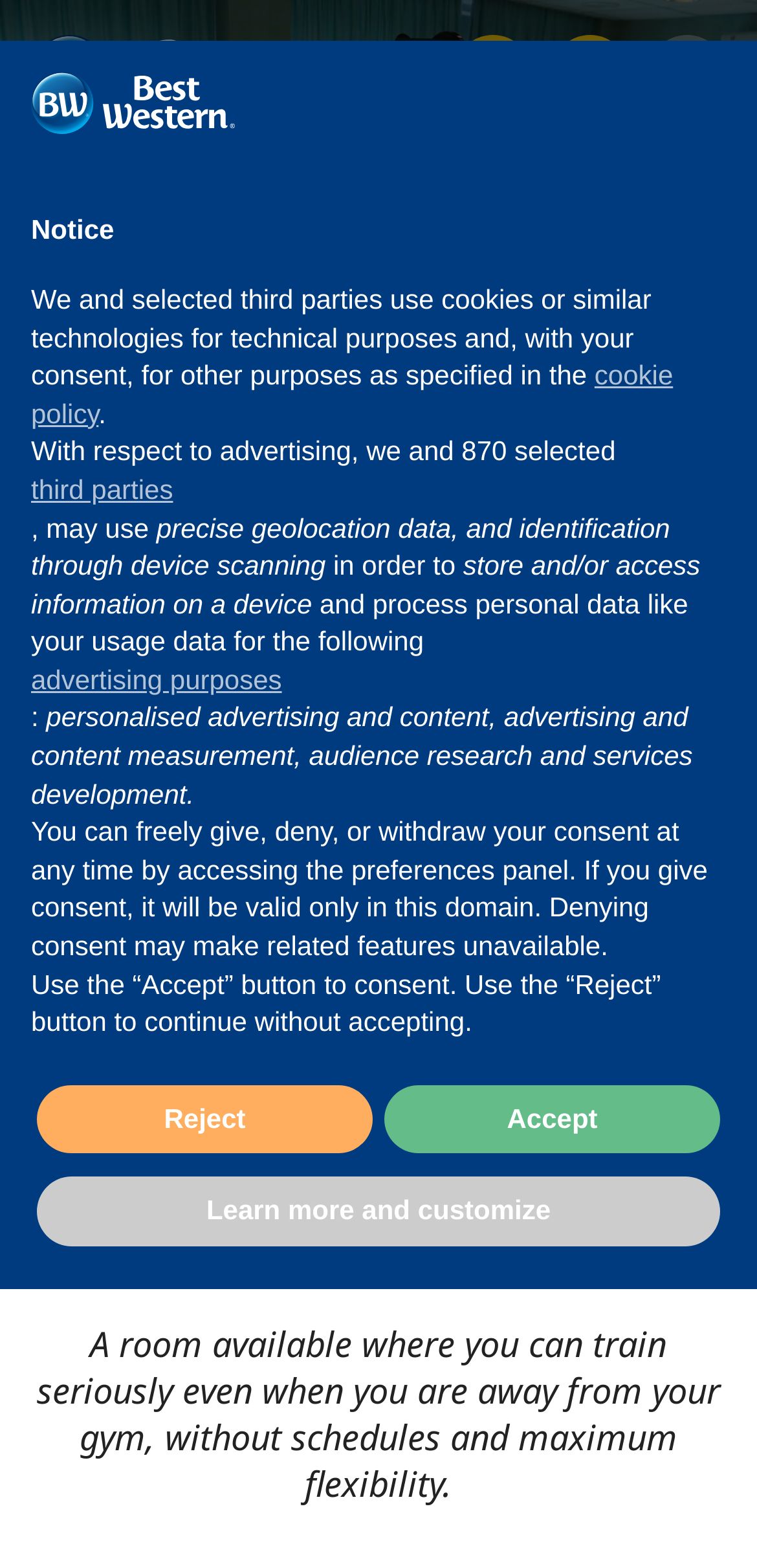Provide the bounding box coordinates for the area that should be clicked to complete the instruction: "Click the 'Home' link".

[0.04, 0.105, 0.148, 0.13]